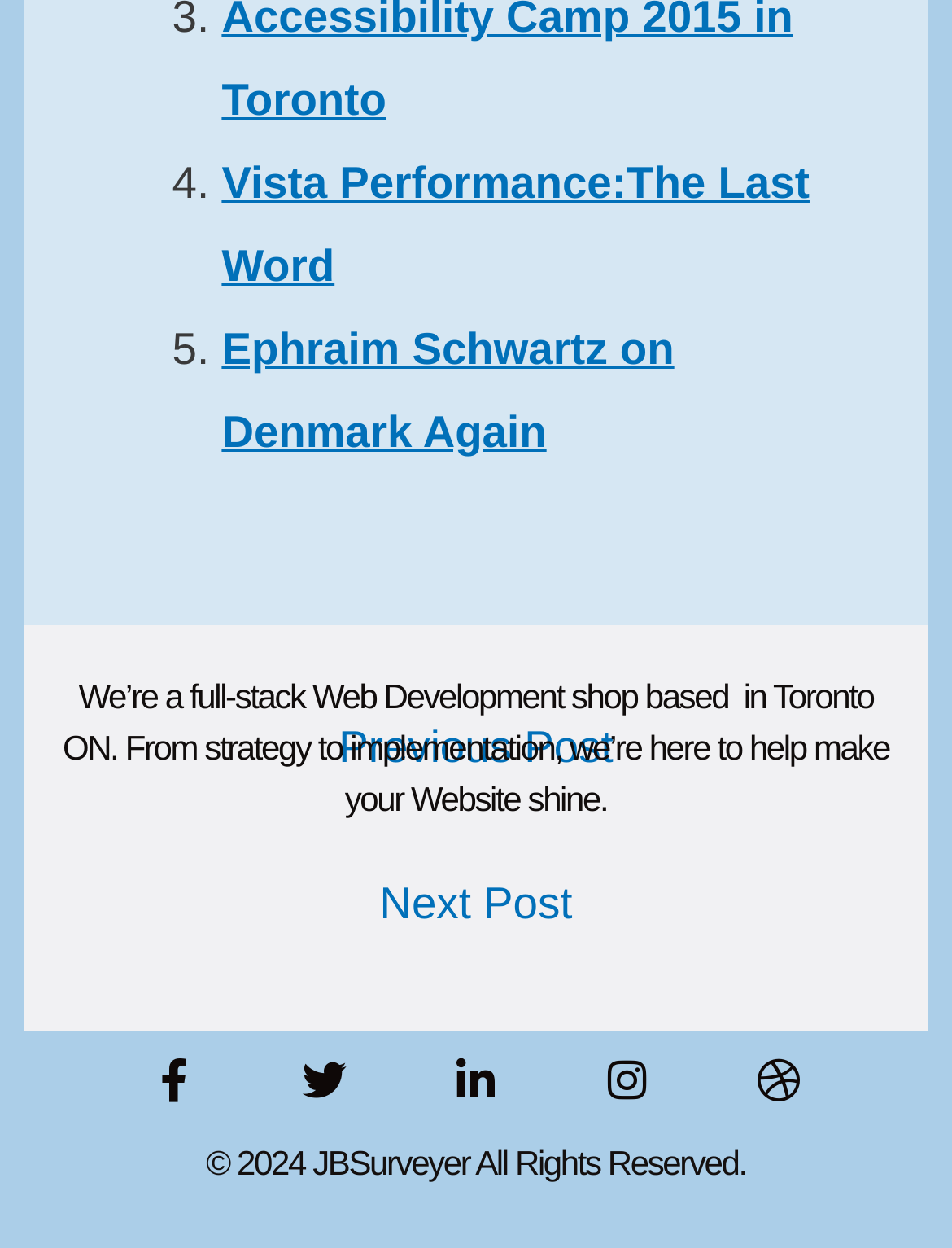Answer the question in one word or a short phrase:
What is the company's profession?

Web Development